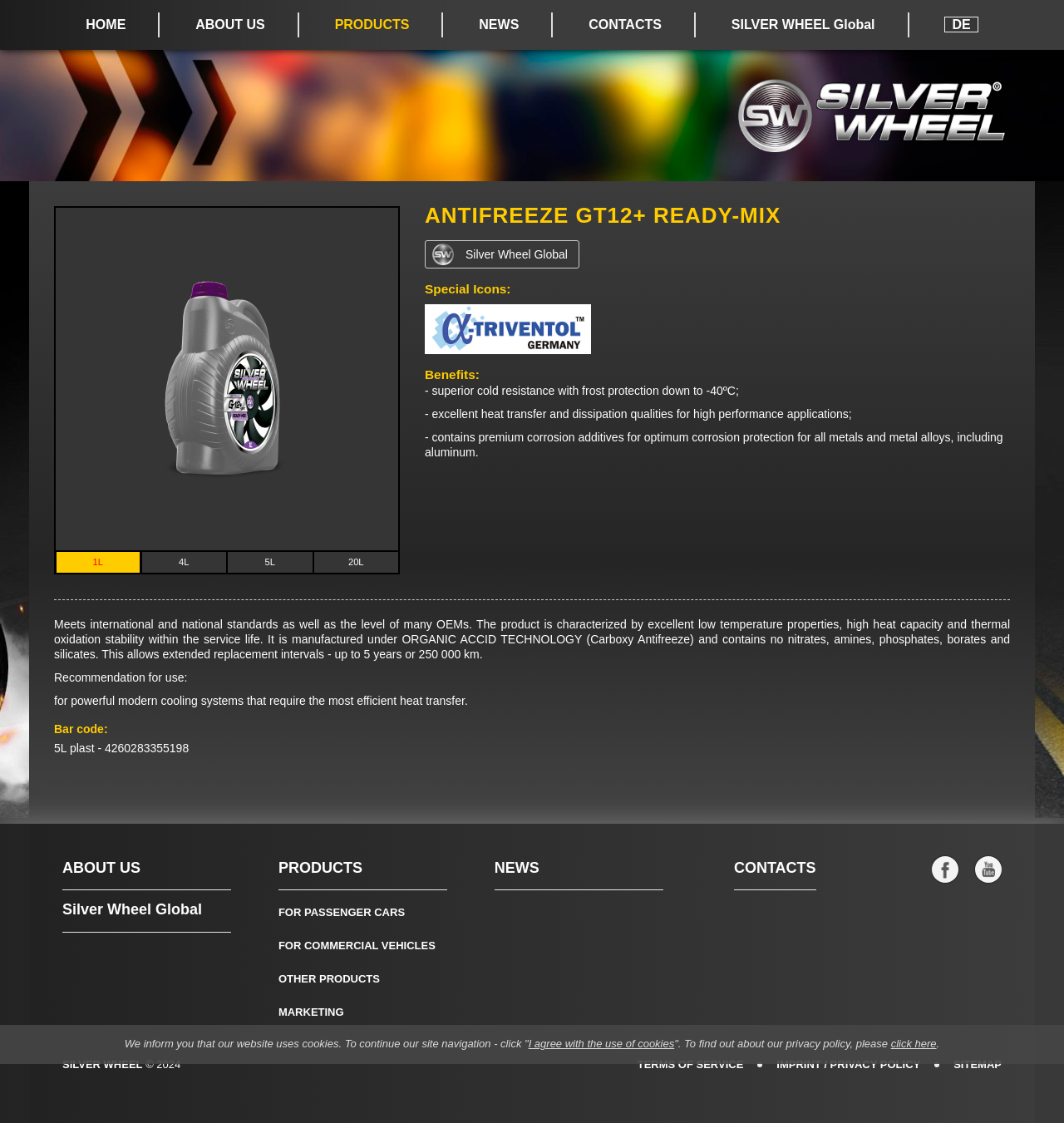Respond with a single word or phrase to the following question: What is the copyright year mentioned on the webpage?

2024